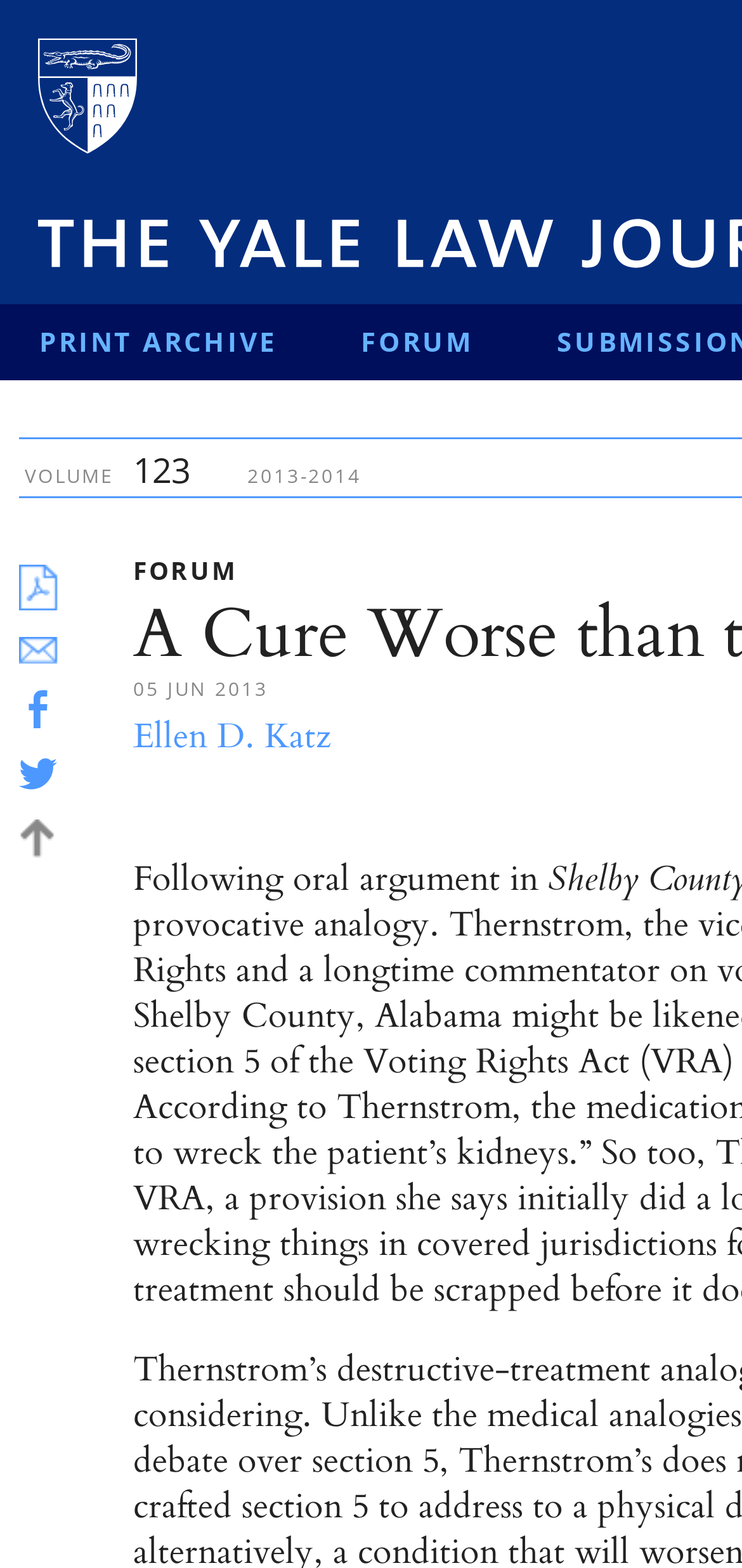What type of publication is this? From the image, respond with a single word or brief phrase.

Journal